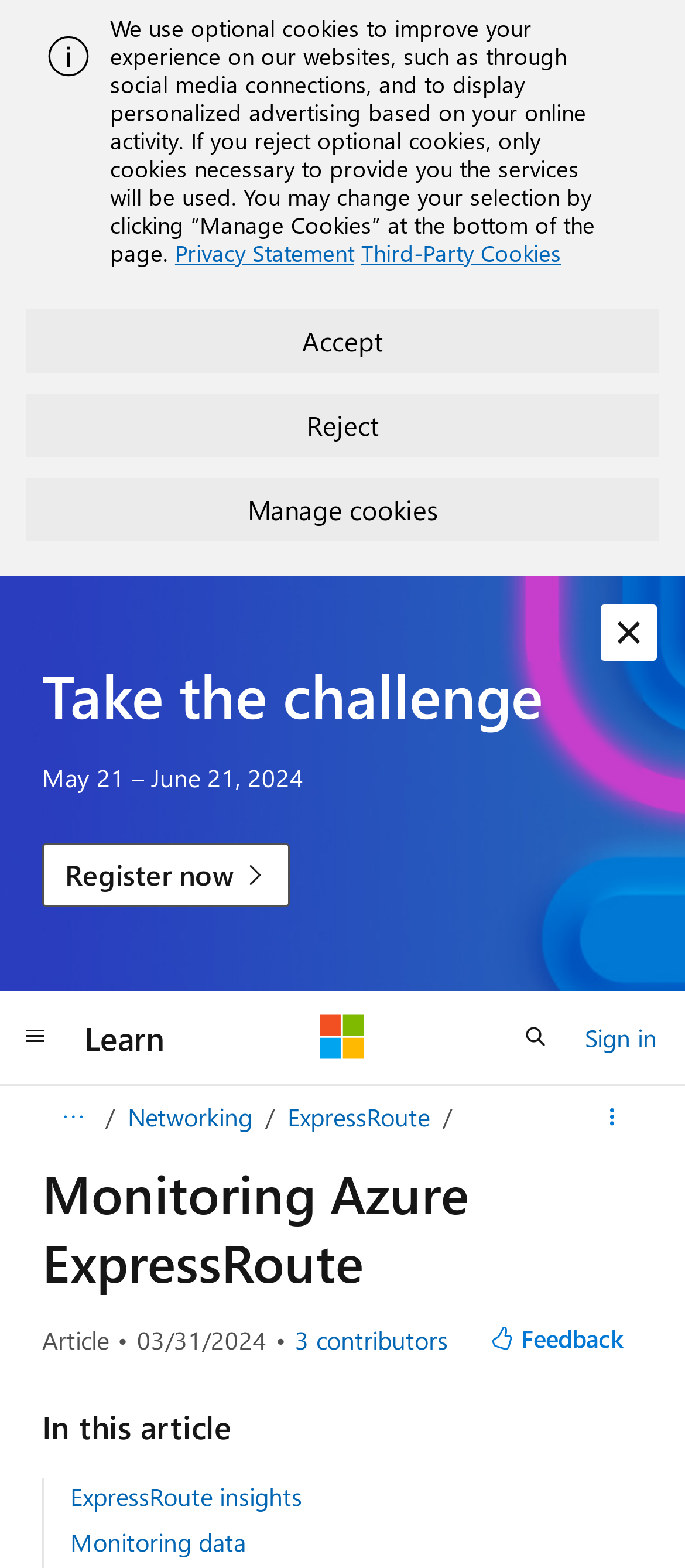Please determine the bounding box coordinates of the element's region to click in order to carry out the following instruction: "Explore 'Site Information'". The coordinates should be four float numbers between 0 and 1, i.e., [left, top, right, bottom].

None